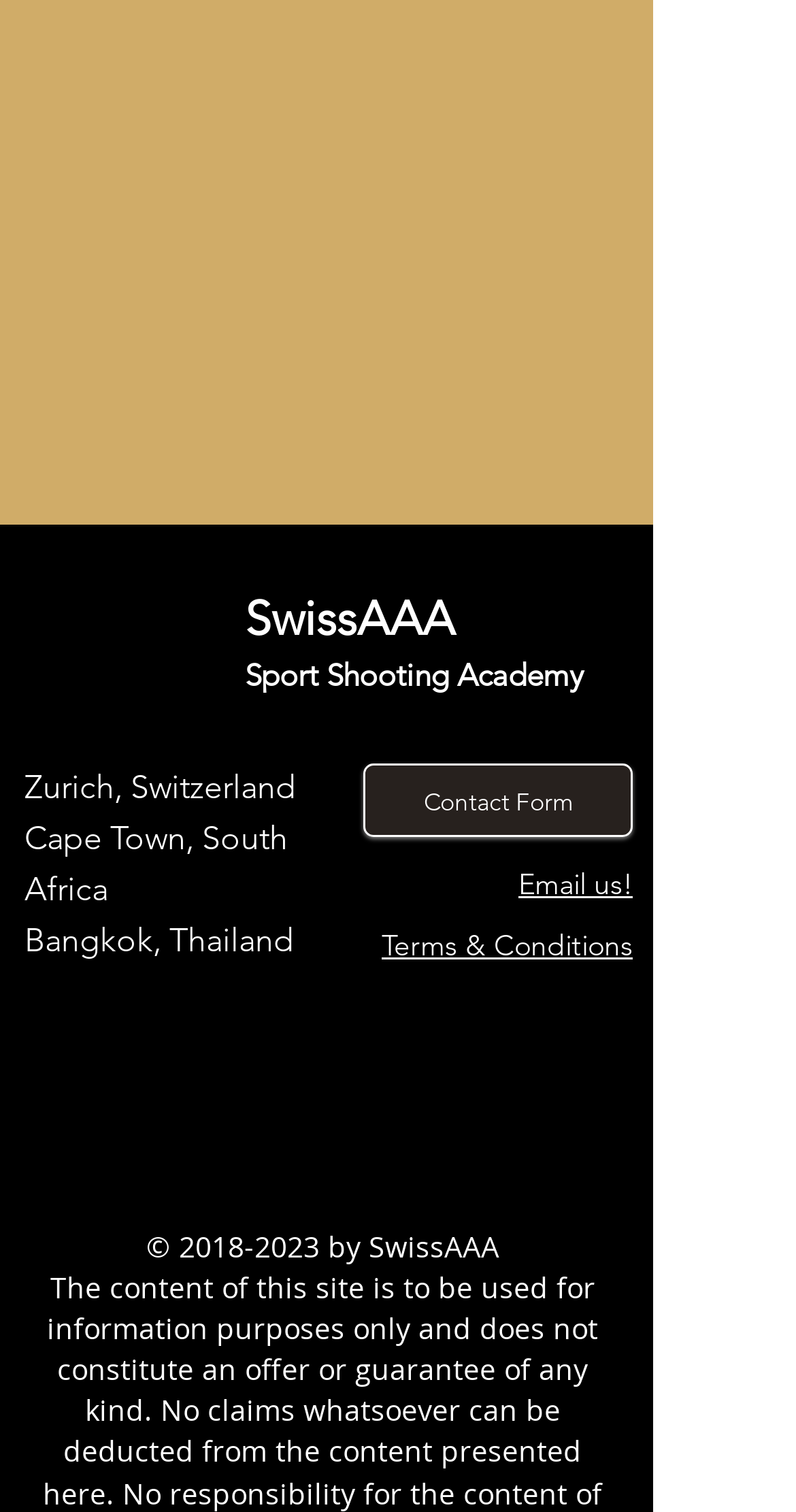Show the bounding box coordinates for the HTML element described as: "aria-label="youtube"".

[0.564, 0.654, 0.692, 0.722]